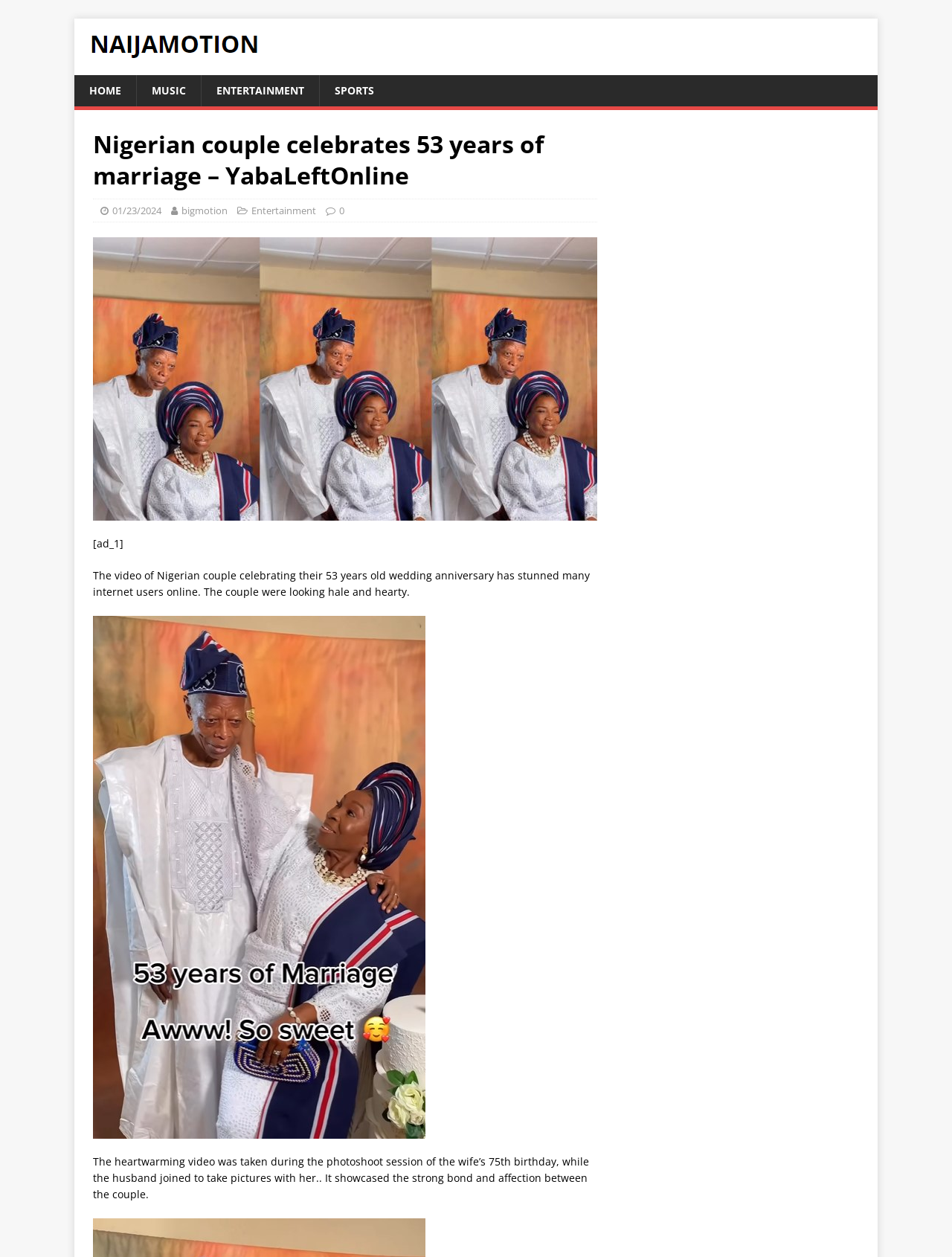What is the relationship between the couple in the video?
Please provide a comprehensive answer to the question based on the webpage screenshot.

The text 'The video of Nigerian couple celebrating their 53 years old wedding anniversary...' and 'It showcased the strong bond and affection between the couple' suggest that the couple in the video are husband and wife.